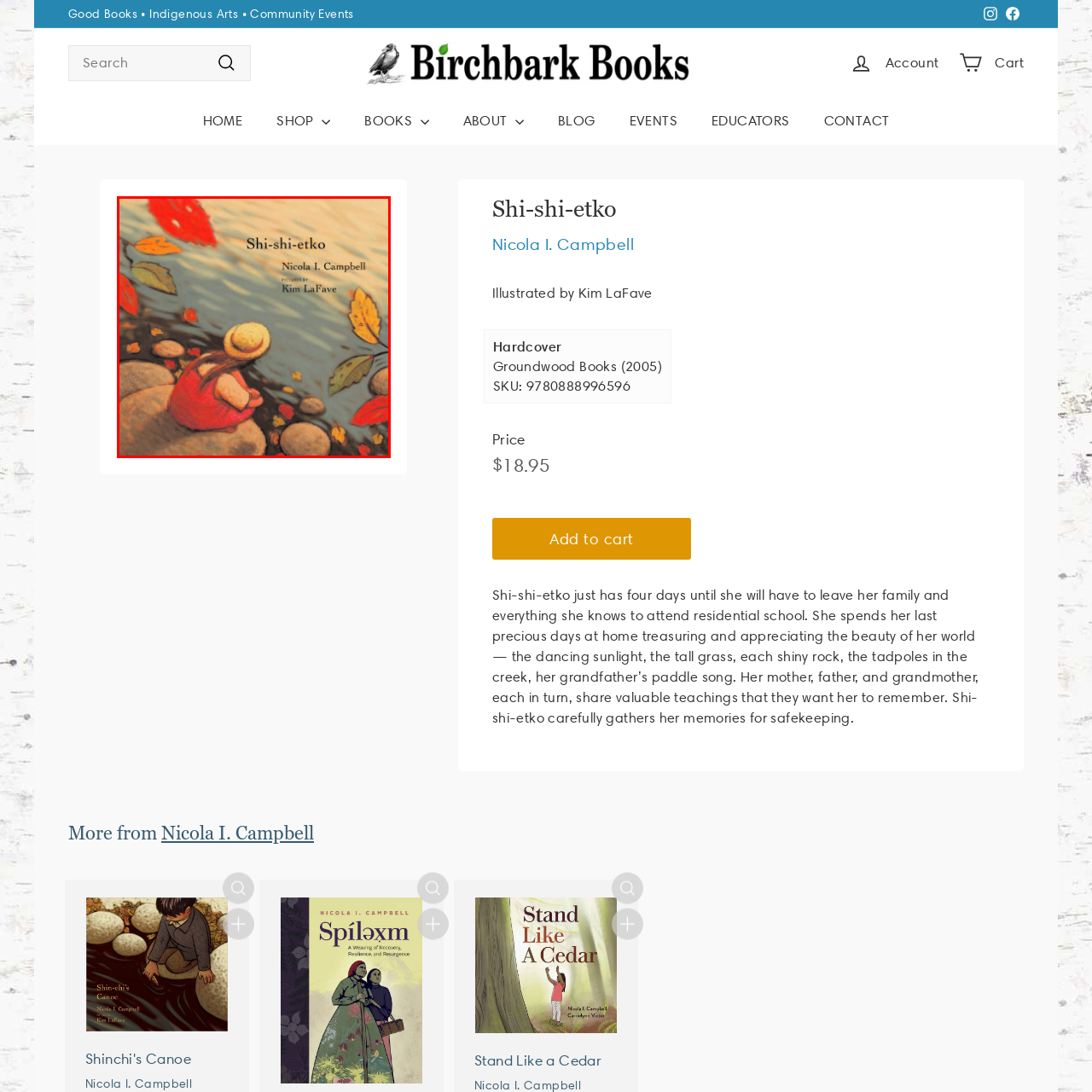Study the area of the image outlined in red and respond to the following question with as much detail as possible: What is the title of the book featured in the image?

The title of the book is prominently displayed at the top of the cover, inviting readers into a poignant narrative about a child's last days at home before attending residential school, and it is clearly visible as 'Shi-shi-etko'.